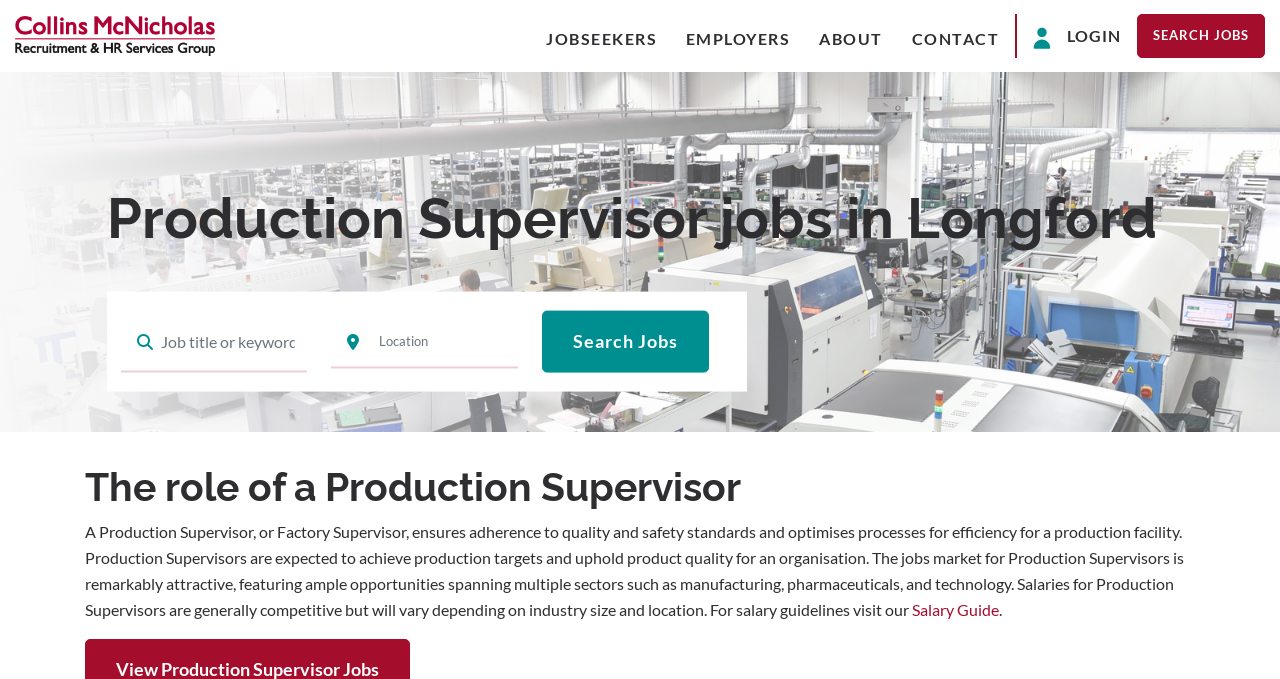From the element description name="query" placeholder="Job title or keywords", predict the bounding box coordinates of the UI element. The coordinates must be specified in the format (top-left x, top-left y, bottom-right x, bottom-right y) and should be within the 0 to 1 range.

[0.095, 0.458, 0.24, 0.548]